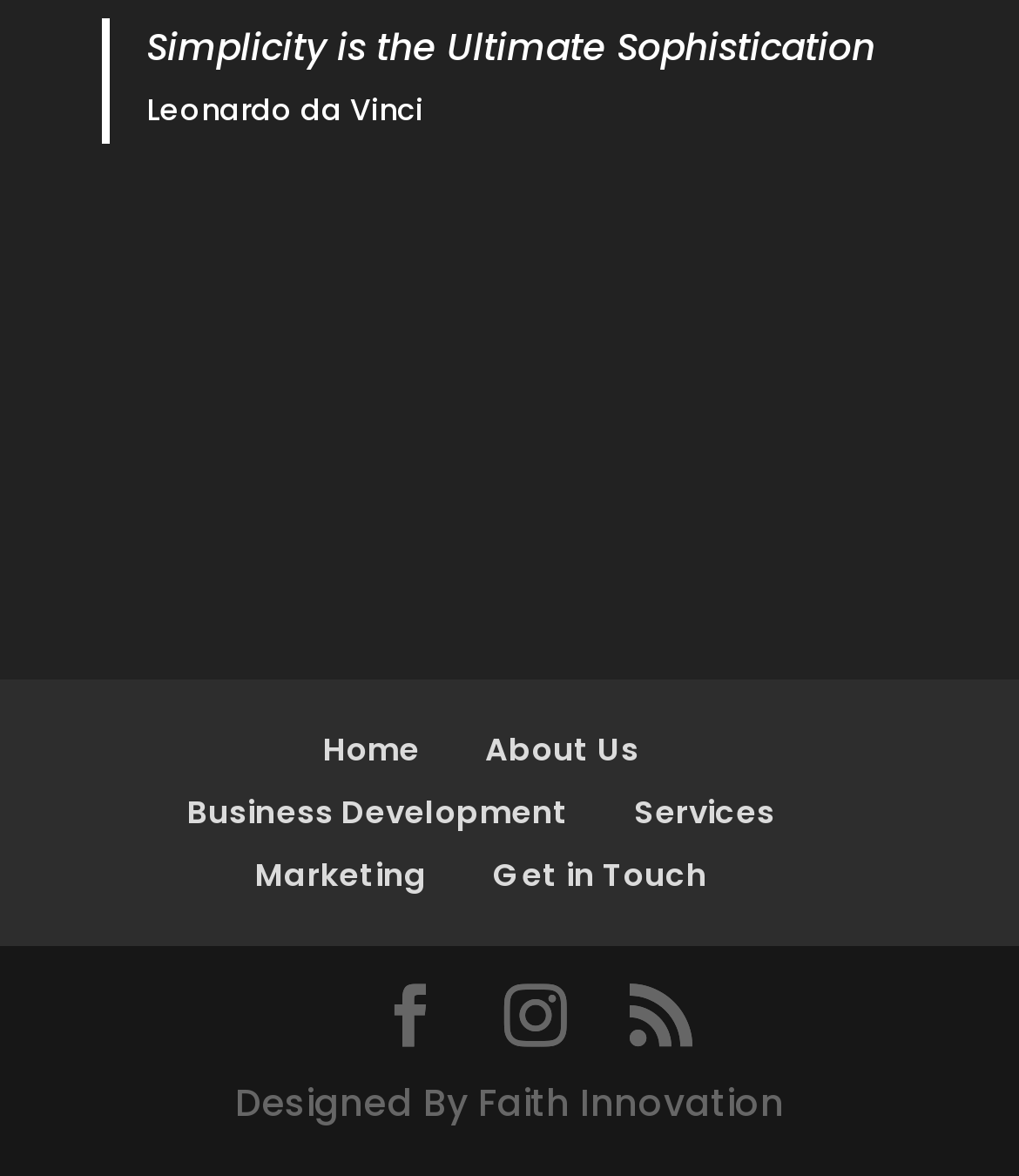Pinpoint the bounding box coordinates of the element that must be clicked to accomplish the following instruction: "Browse 'LATEST POSTS'". The coordinates should be in the format of four float numbers between 0 and 1, i.e., [left, top, right, bottom].

None